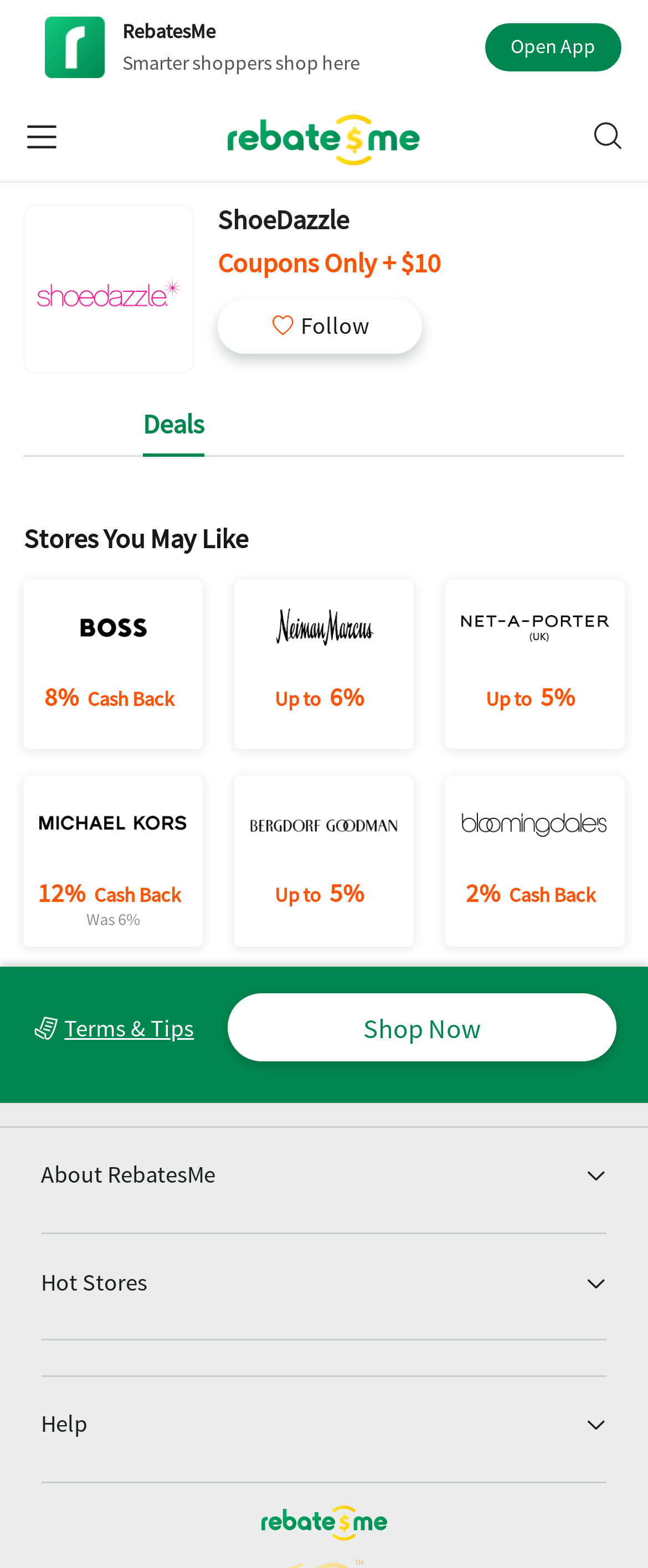Give a one-word or short-phrase answer to the following question: 
What is the purpose of the 'Follow' button?

To follow ShoeDazzle